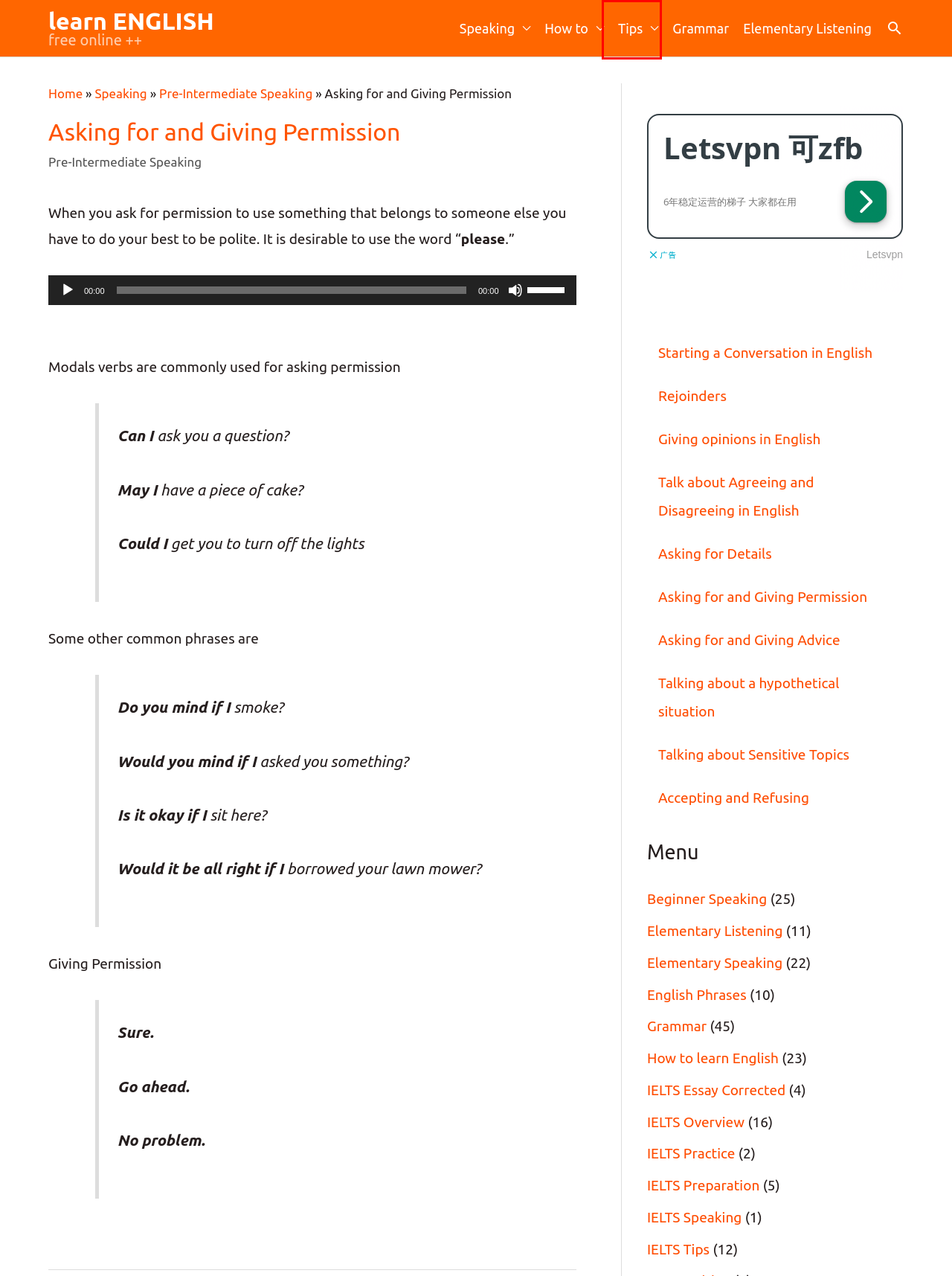You are presented with a screenshot of a webpage that includes a red bounding box around an element. Determine which webpage description best matches the page that results from clicking the element within the red bounding box. Here are the candidates:
A. How to start a conversation in English?
B. IELTS Essay Corrected Archives - learn ENGLISH
C. Tips and Suggestions on How to learn English fast
D. Learn English speaking lessons elementary level
E. Tips Archives - learn ENGLISH
F. Learn English Grammar - Free English Study for ESL Learners
G. Accepting and Refusing - How to accept and refuse in English
H. Learn English Speaking Lessons

E